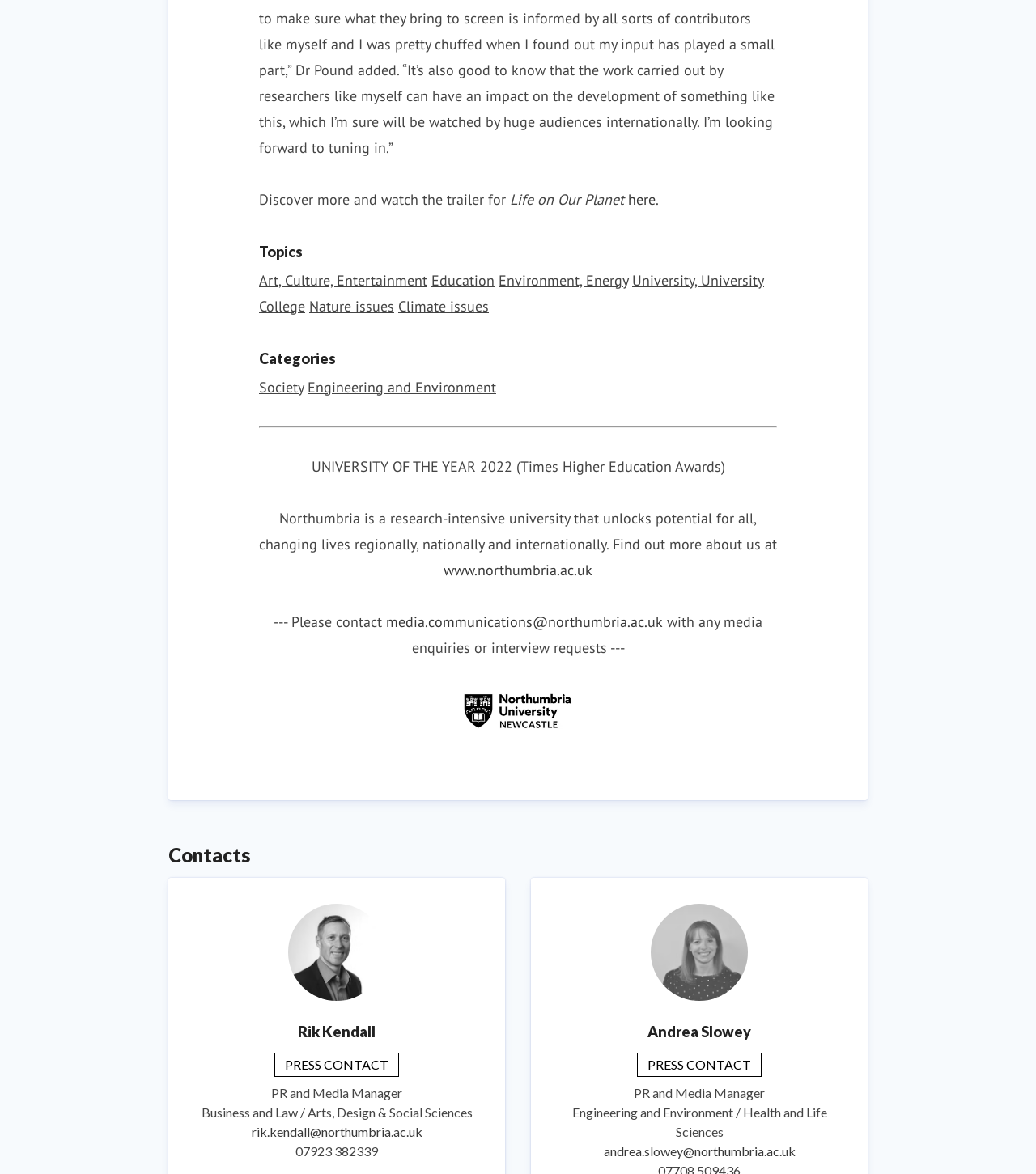Specify the bounding box coordinates of the area that needs to be clicked to achieve the following instruction: "Email 'media.communications@northumbria.ac.uk'".

[0.373, 0.519, 0.64, 0.541]